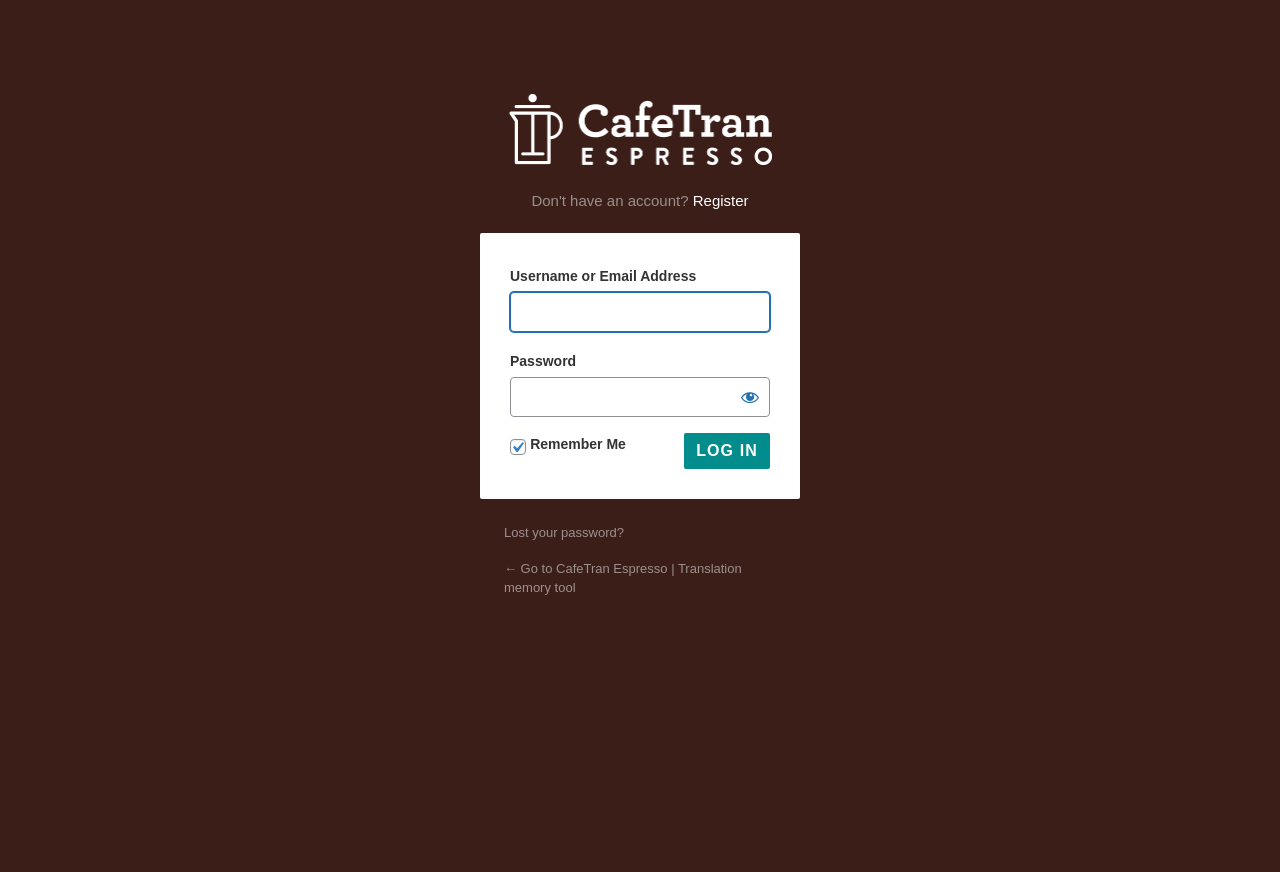Given the element description: "parent_node: Search for: value="Search"", predict the bounding box coordinates of this UI element. The coordinates must be four float numbers between 0 and 1, given as [left, top, right, bottom].

None